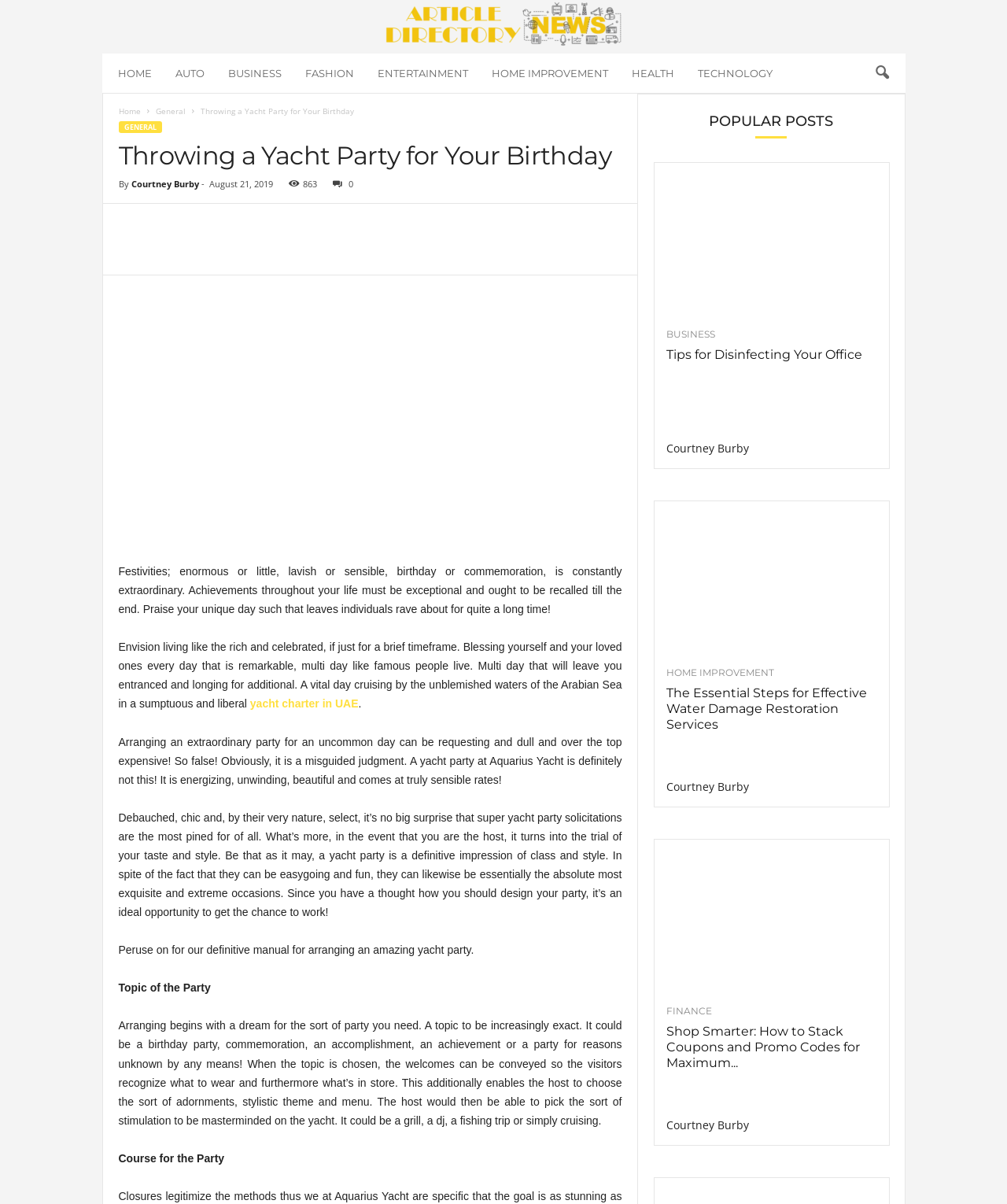Identify the bounding box coordinates for the region of the element that should be clicked to carry out the instruction: "Search using the search icon". The bounding box coordinates should be four float numbers between 0 and 1, i.e., [left, top, right, bottom].

[0.858, 0.046, 0.893, 0.075]